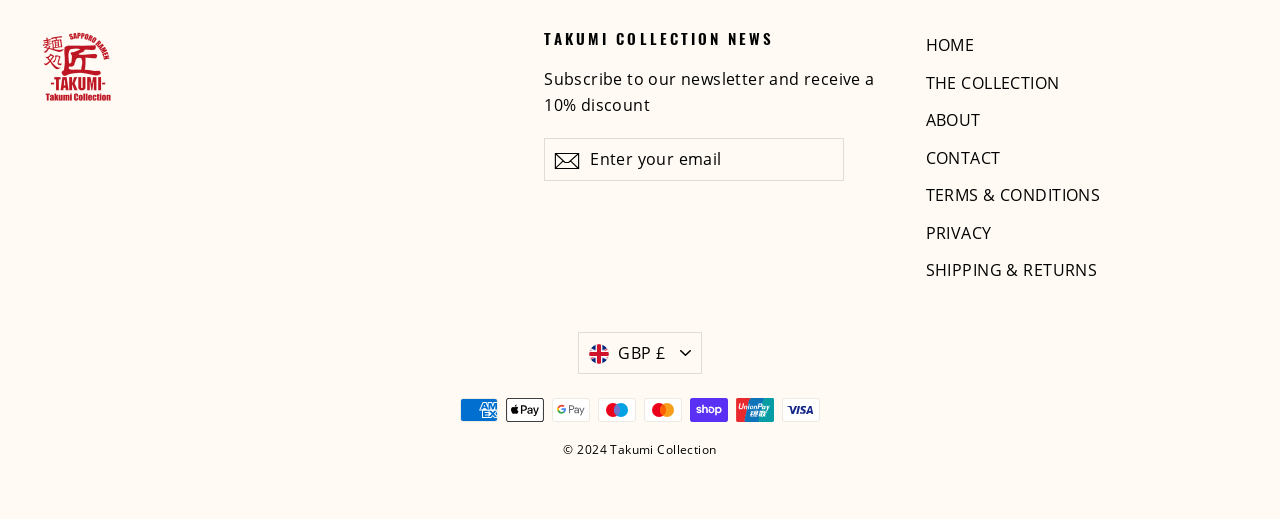Based on what you see in the screenshot, provide a thorough answer to this question: What is the copyright year?

The copyright year can be found at the bottom of the webpage, where it says '© 2024 Takumi Collection'.